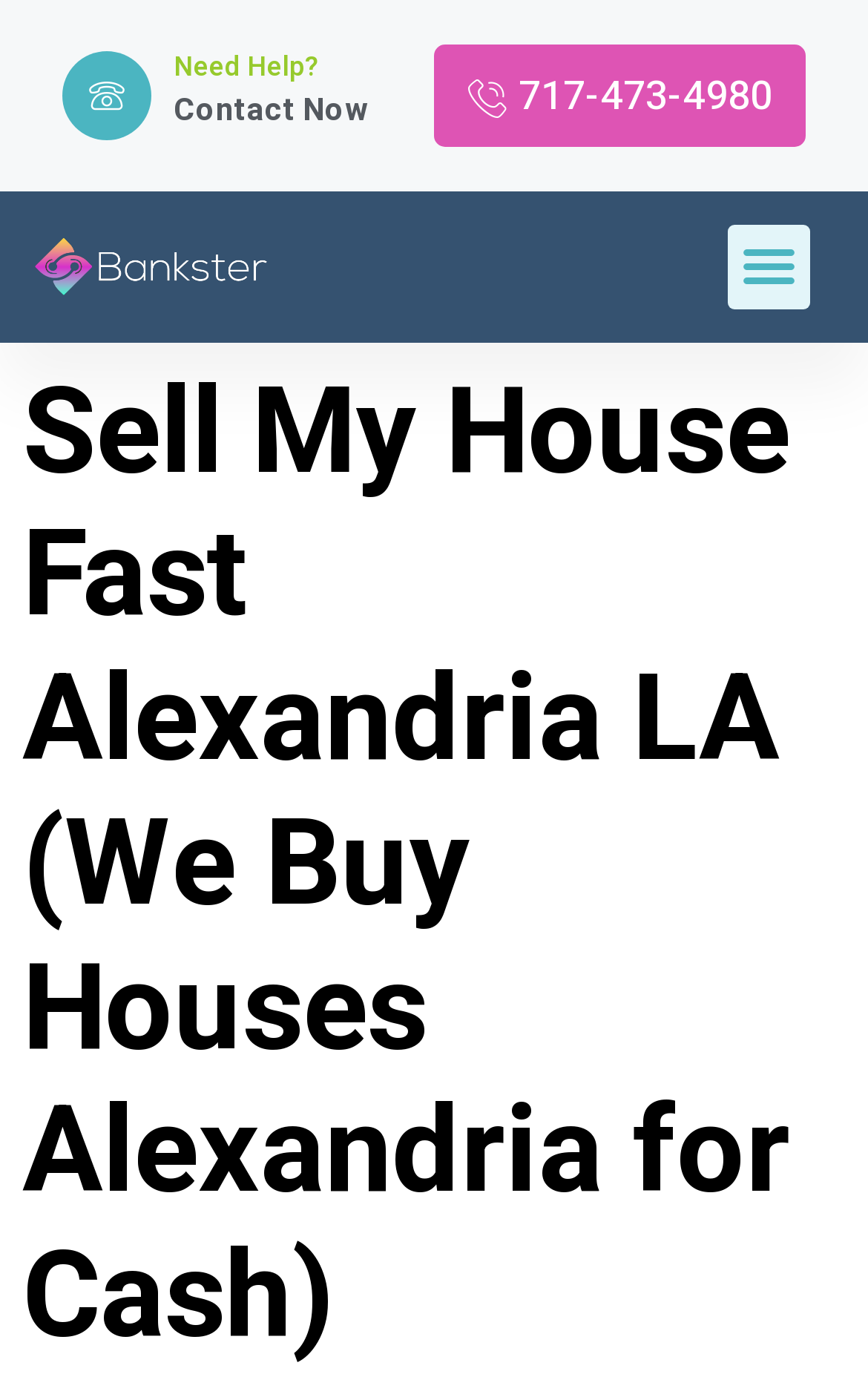Can you locate the main headline on this webpage and provide its text content?

Sell My House Fast Alexandria LA (We Buy Houses Alexandria for Cash)